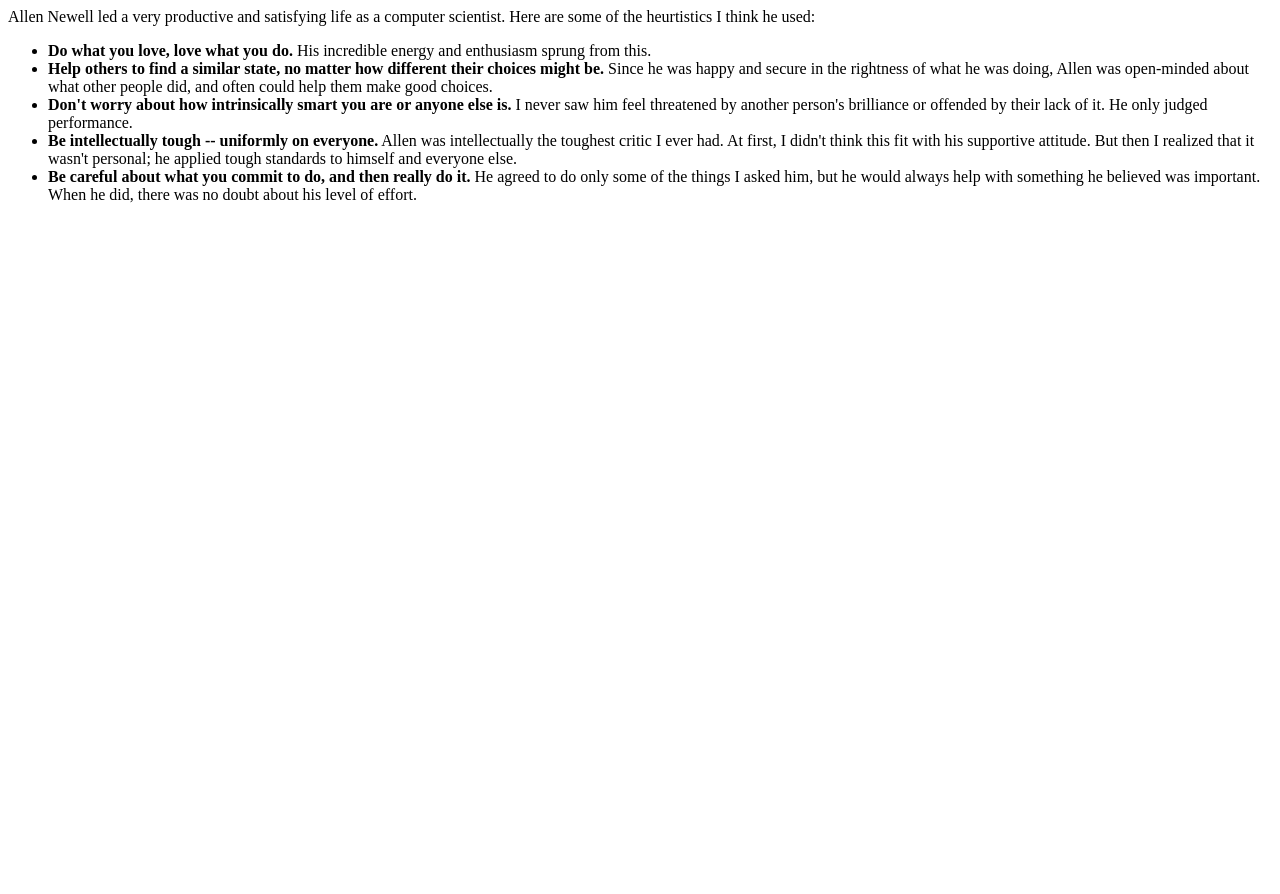Give a comprehensive overview of the webpage, including key elements.

The webpage is about Allen Newell's precepts, which are a set of guiding principles or heuristics that he used in his life as a computer scientist. The page starts with a brief introduction to Allen Newell's life, stating that he led a productive and satisfying life.

Below the introduction, there is a list of precepts, each marked with a bullet point (•). The first precept is "Do what you love, love what you do," which is followed by a brief explanation of how this principle contributed to Allen's energy and enthusiasm. The second precept is "Help others to find a similar state, no matter how different their choices might be," which is explained as Allen being open-minded and helping others make good choices.

The list continues with more precepts, including "Be intellectually tough -- uniformly on everyone" and "Be careful about what you commit to do, and then really do it." Each precept is accompanied by a brief explanation or anecdote that illustrates its significance.

The precepts are arranged in a vertical list, with each item positioned below the previous one. The text is organized in a clear and readable format, making it easy to follow and understand Allen Newell's guiding principles.